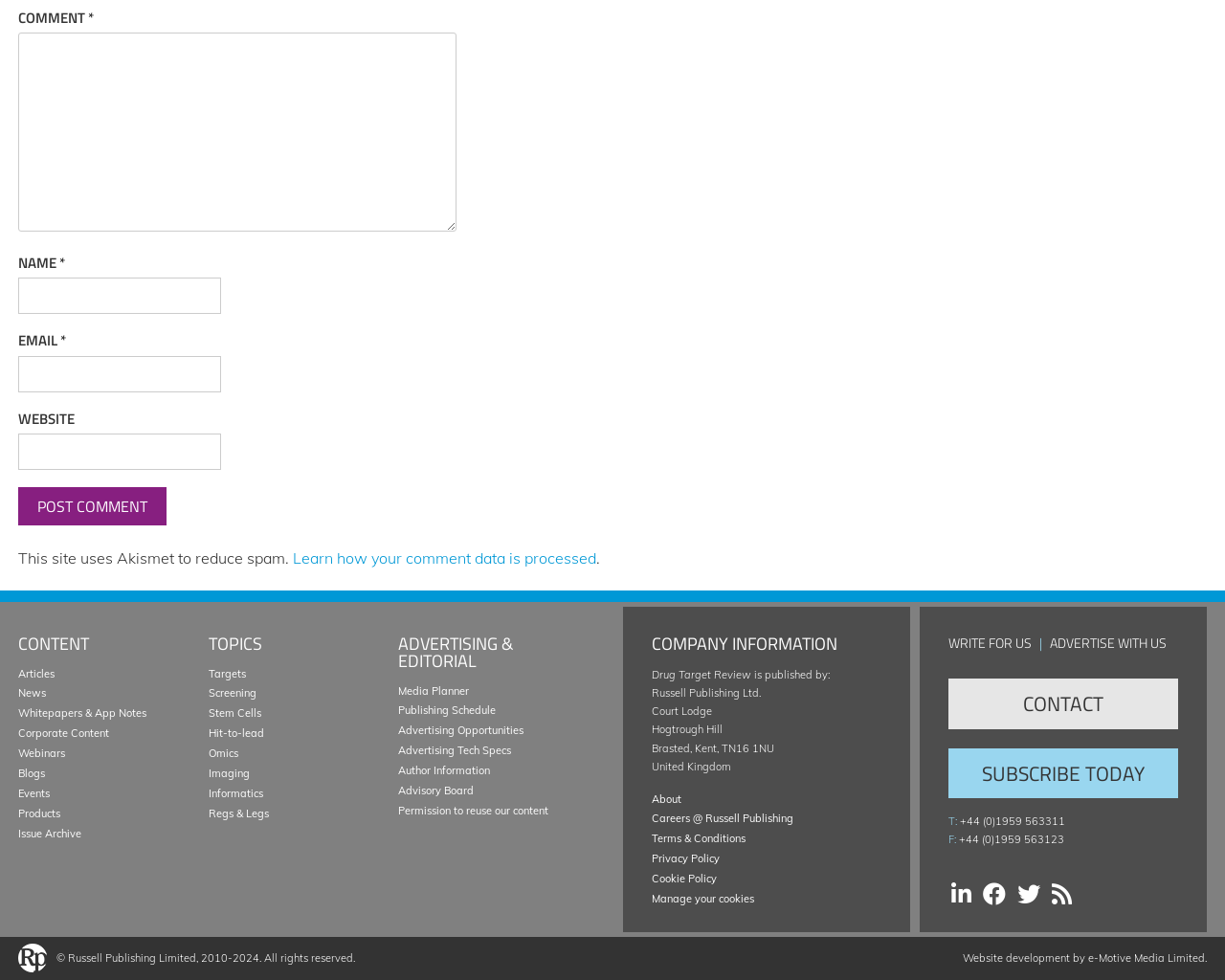Determine the bounding box coordinates of the clickable element necessary to fulfill the instruction: "Learn how your comment data is processed". Provide the coordinates as four float numbers within the 0 to 1 range, i.e., [left, top, right, bottom].

[0.239, 0.56, 0.487, 0.579]